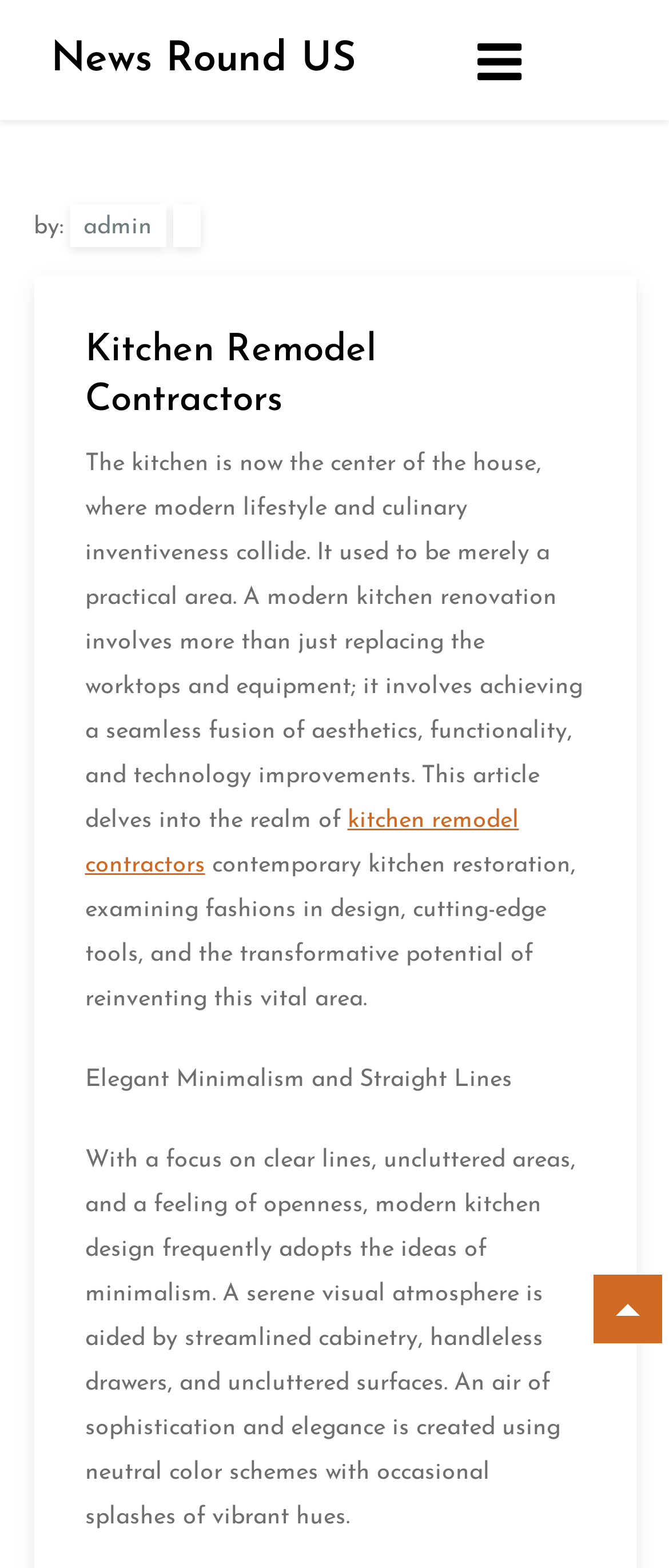Describe all the visual and textual components of the webpage comprehensively.

The webpage is about kitchen remodel contractors, with a prominent heading "Kitchen Remodel Contractors" at the top. Below this heading, there is a link to "admin" and another link with no text. 

To the top-right of the page, there is a button with no text, which controls the primary menu. Next to it, there is a link to "News Round US". 

The main content of the page starts with a header that repeats the title "Kitchen Remodel Contractors". Below this header, there is a paragraph of text that discusses the importance of kitchen renovation, highlighting the need for a seamless fusion of aesthetics, functionality, and technology improvements. This paragraph also contains a link to "kitchen remodel contractors". 

The text continues, discussing contemporary kitchen restoration, design trends, and cutting-edge tools. Further down, there is a subheading "Elegant Minimalism and Straight Lines", followed by a paragraph that describes the characteristics of modern kitchen design, including clear lines, uncluttered areas, and a focus on neutral color schemes. 

At the bottom-right of the page, there is another link with no text.